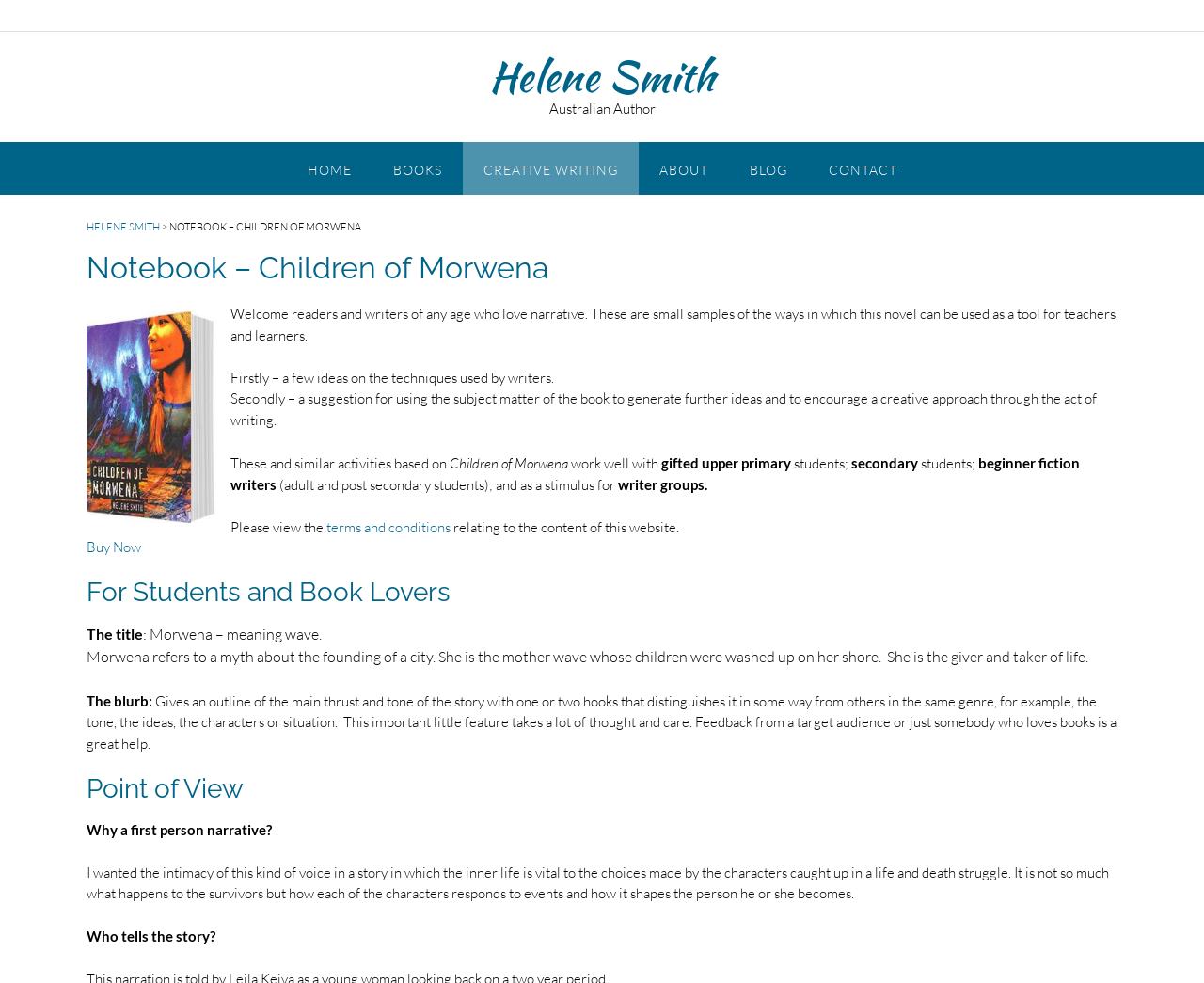Determine the bounding box coordinates for the area that needs to be clicked to fulfill this task: "Click the 'Buy Now' link". The coordinates must be given as four float numbers between 0 and 1, i.e., [left, top, right, bottom].

[0.072, 0.547, 0.117, 0.565]